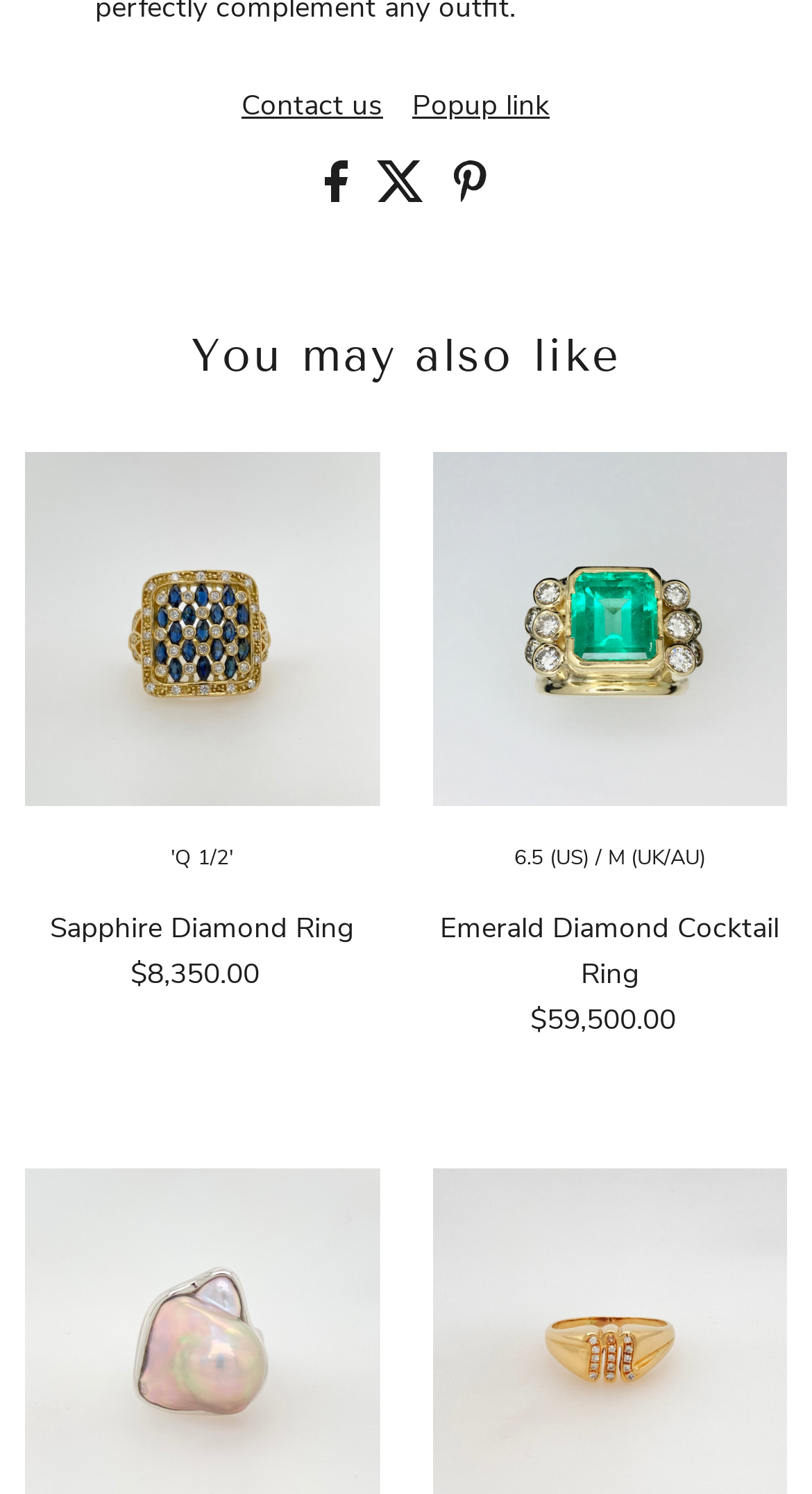What is the size of the Emerald Diamond Cocktail Ring?
Refer to the image and answer the question using a single word or phrase.

6.5 (US) / M (UK/AU)